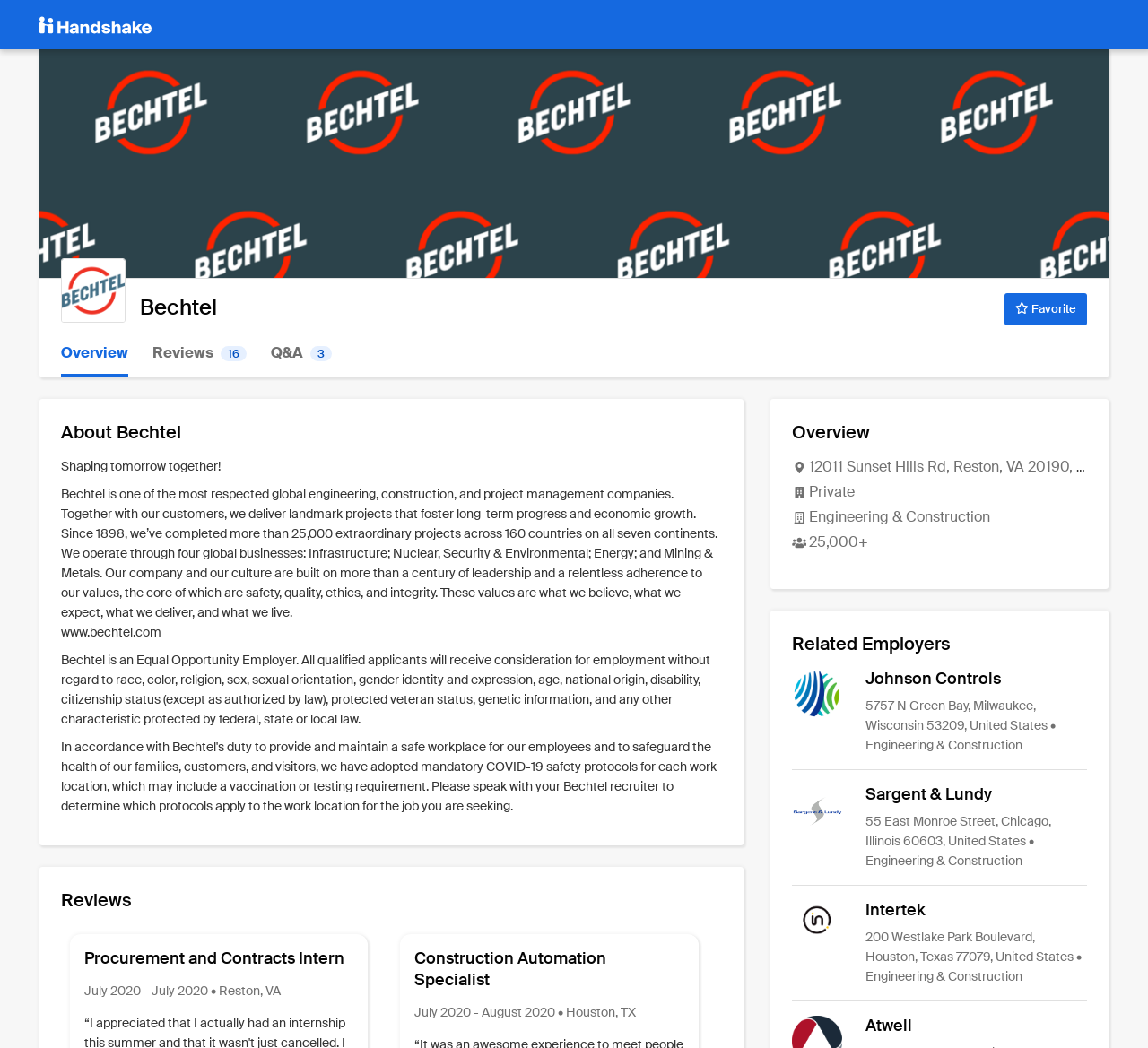What is the name of the company being reviewed? Observe the screenshot and provide a one-word or short phrase answer.

Bechtel